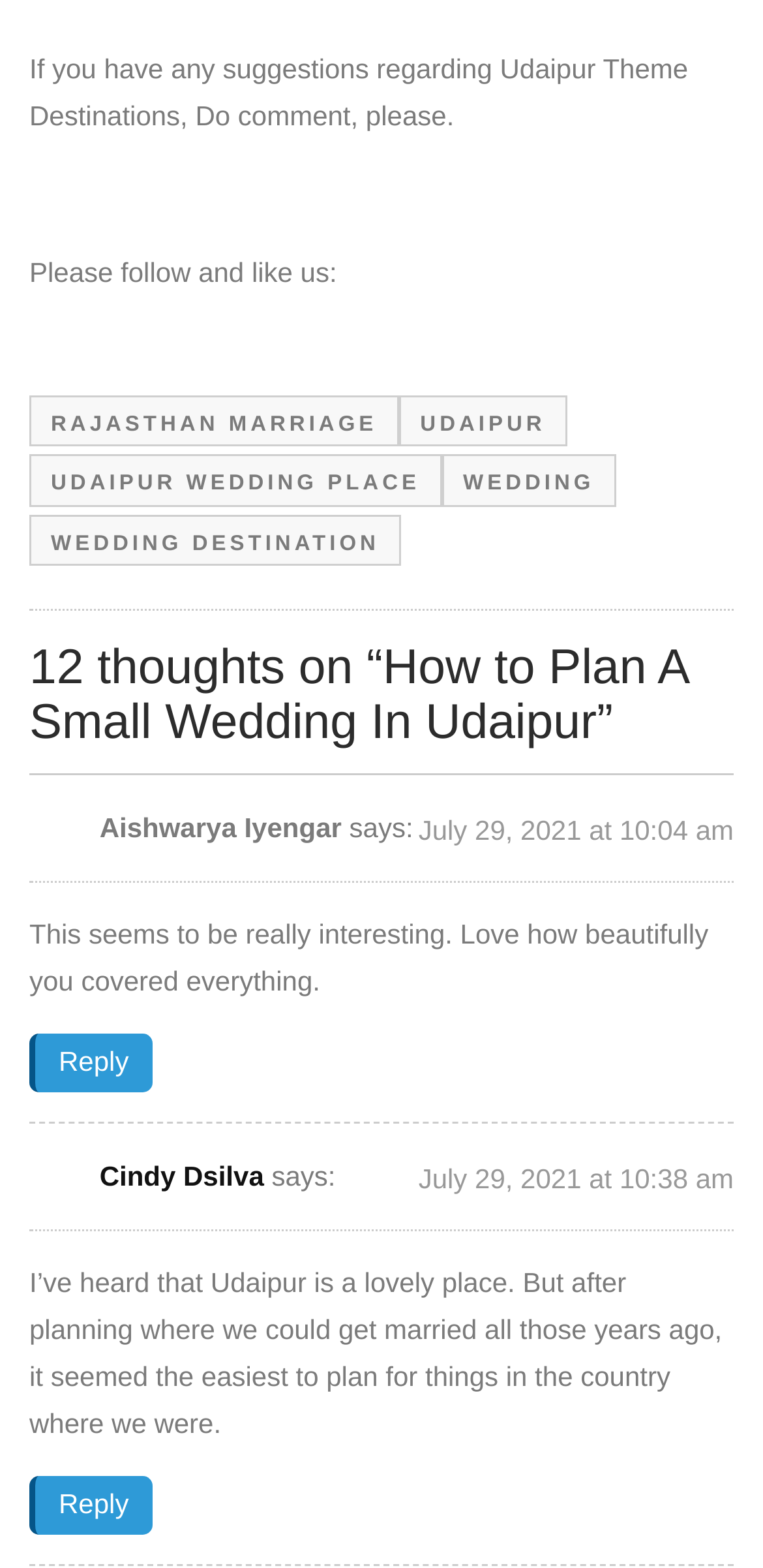How many comments are there on this article?
Answer with a single word or short phrase according to what you see in the image.

2